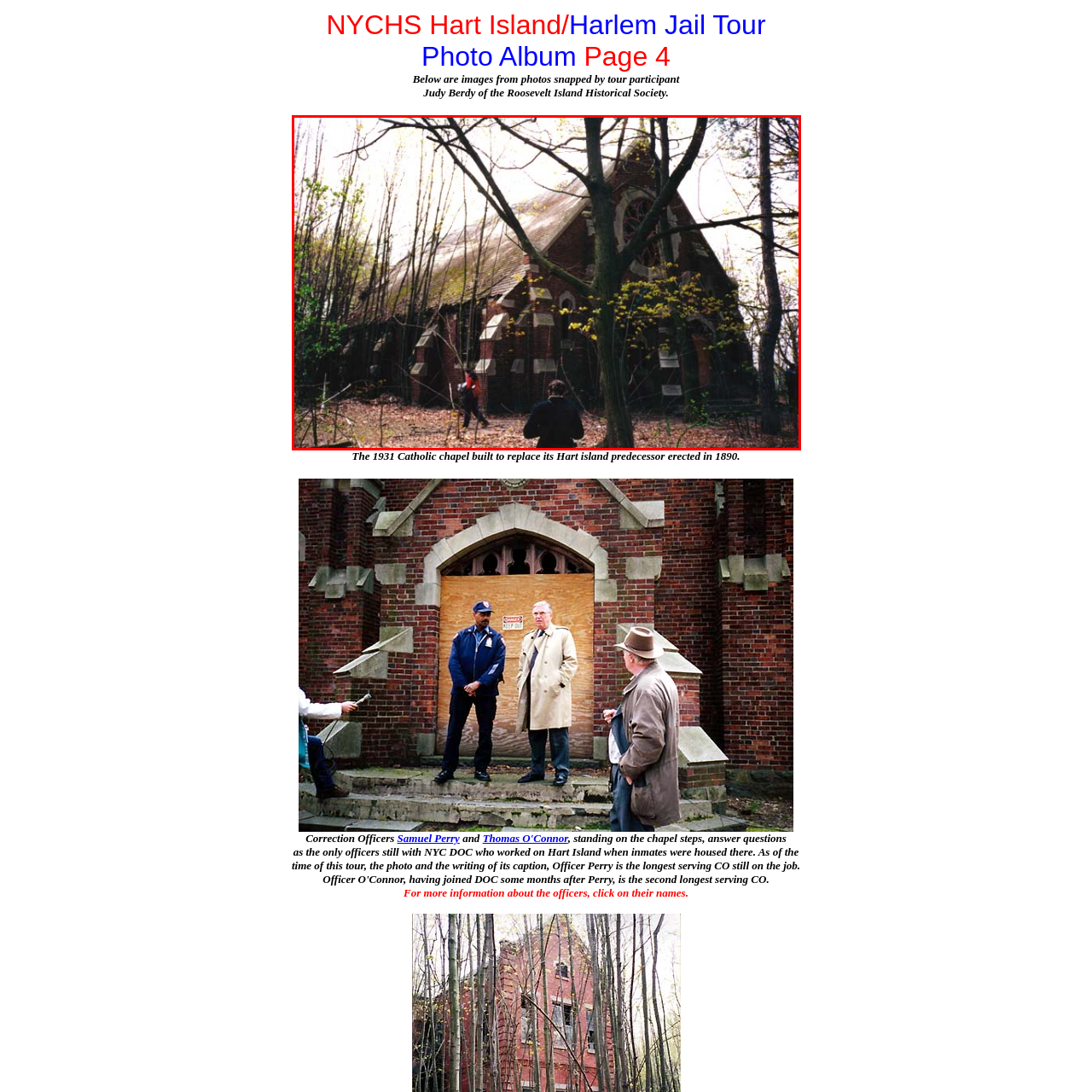Elaborate on the image enclosed by the red box with a detailed description.

The image captures an atmospheric scene of a dilapidated chapel nestled in a wooded area, showcasing the overgrowth that has reclaimed the structure over time. The chapel, built in 1931 to replace its 1890 predecessor, features charming architectural details despite its current state of disrepair. Surrounding the building are tall, thin trees, hinting at the passage of time and nature's encroachment. In the foreground, two individuals can be seen exploring the site, their presence adding a sense of scale and intrigue to the photograph. This image evokes a sense of history and mystery, inviting viewers to reflect on the stories held within the walls of this once-functioning religious space.